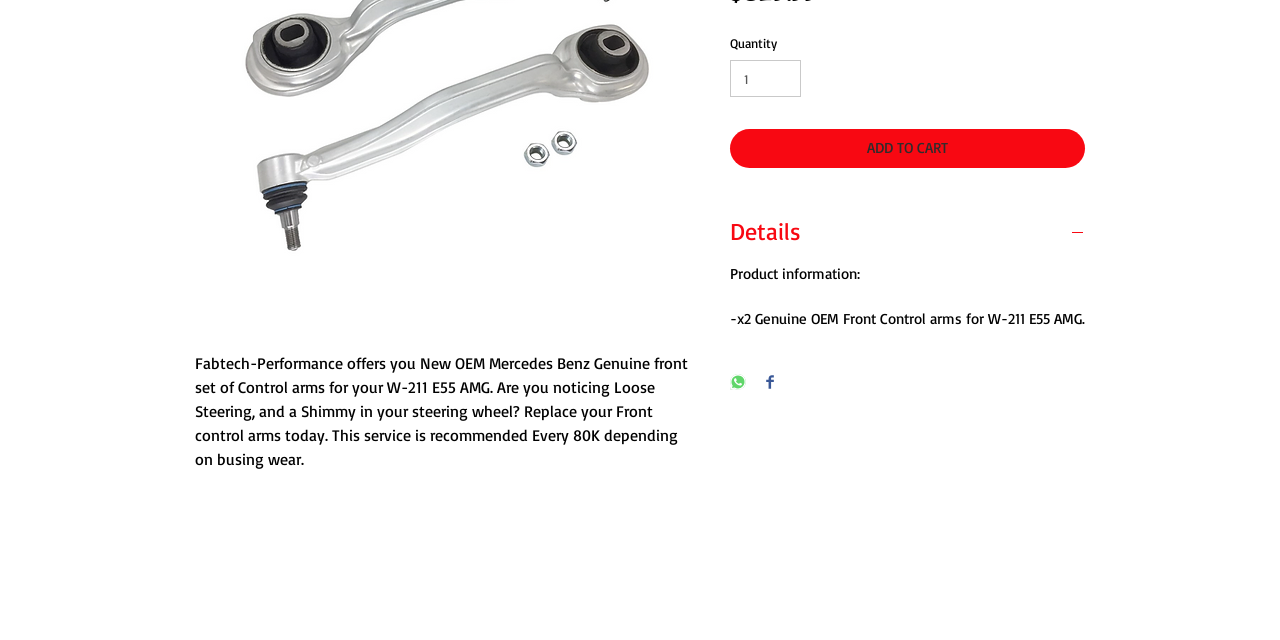Provide the bounding box coordinates of the UI element that matches the description: "input value="1" aria-label="Quantity" value="1"".

[0.57, 0.093, 0.626, 0.152]